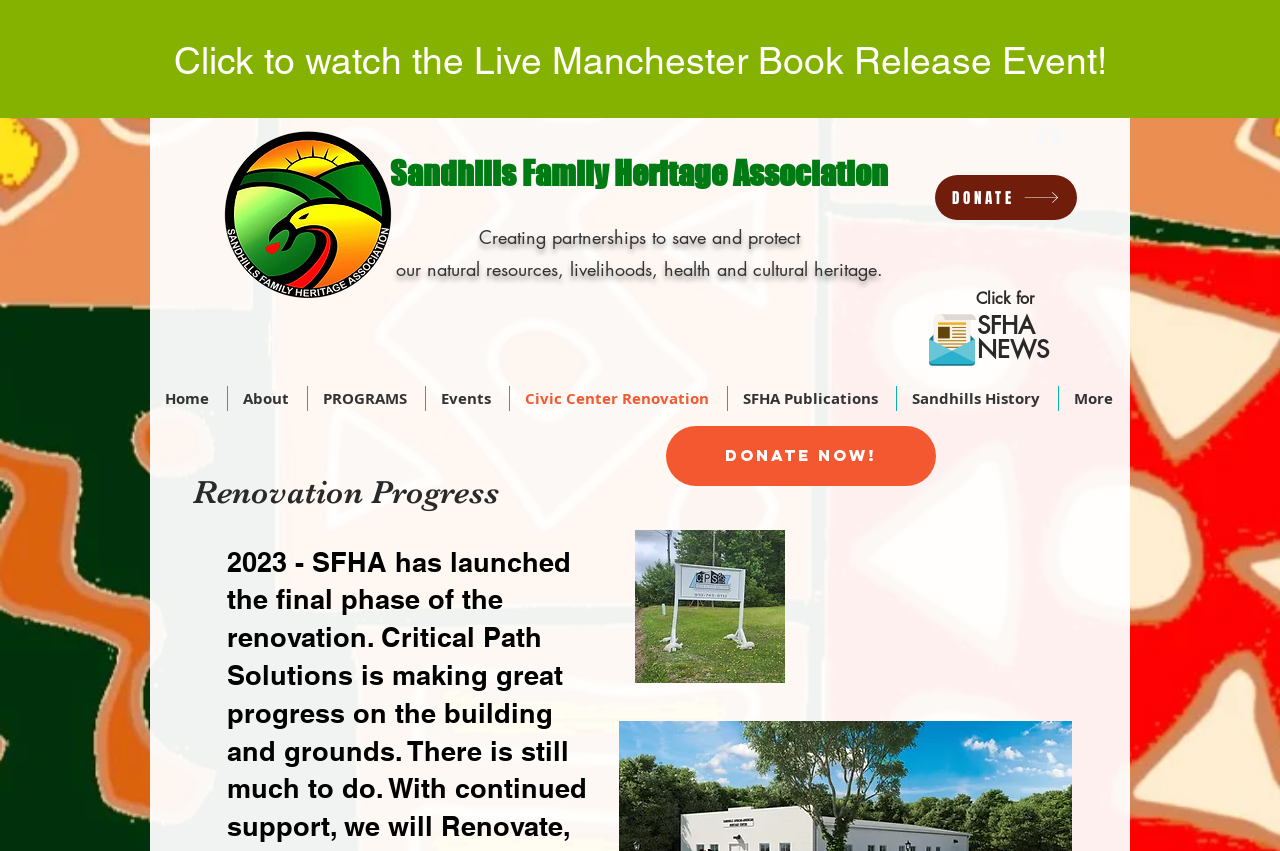Please identify the bounding box coordinates of the element that needs to be clicked to perform the following instruction: "Click Log In".

[0.798, 0.14, 0.883, 0.184]